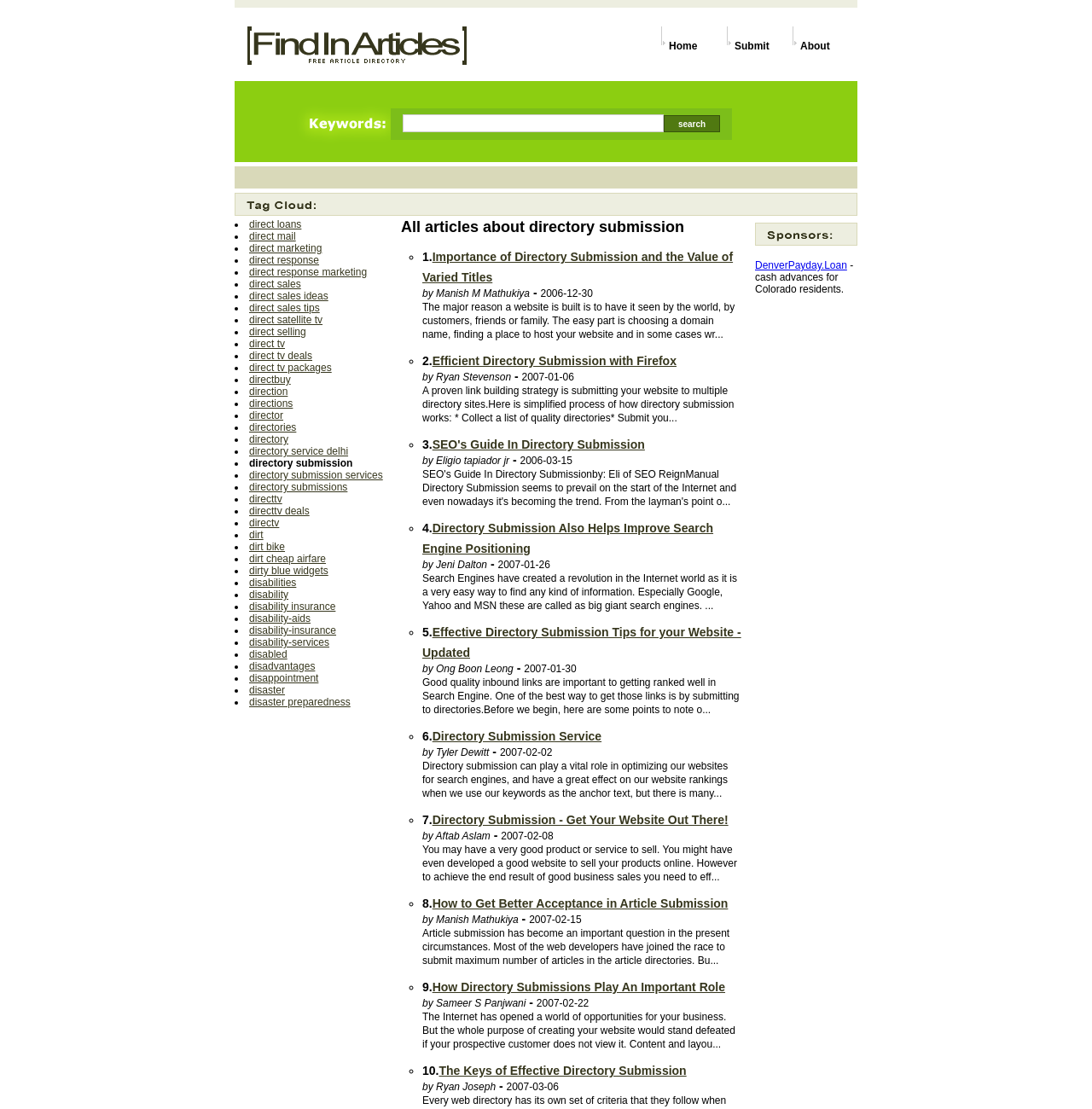Extract the bounding box coordinates for the UI element described by the text: "dirty blue widgets". The coordinates should be in the form of [left, top, right, bottom] with values between 0 and 1.

[0.228, 0.509, 0.301, 0.52]